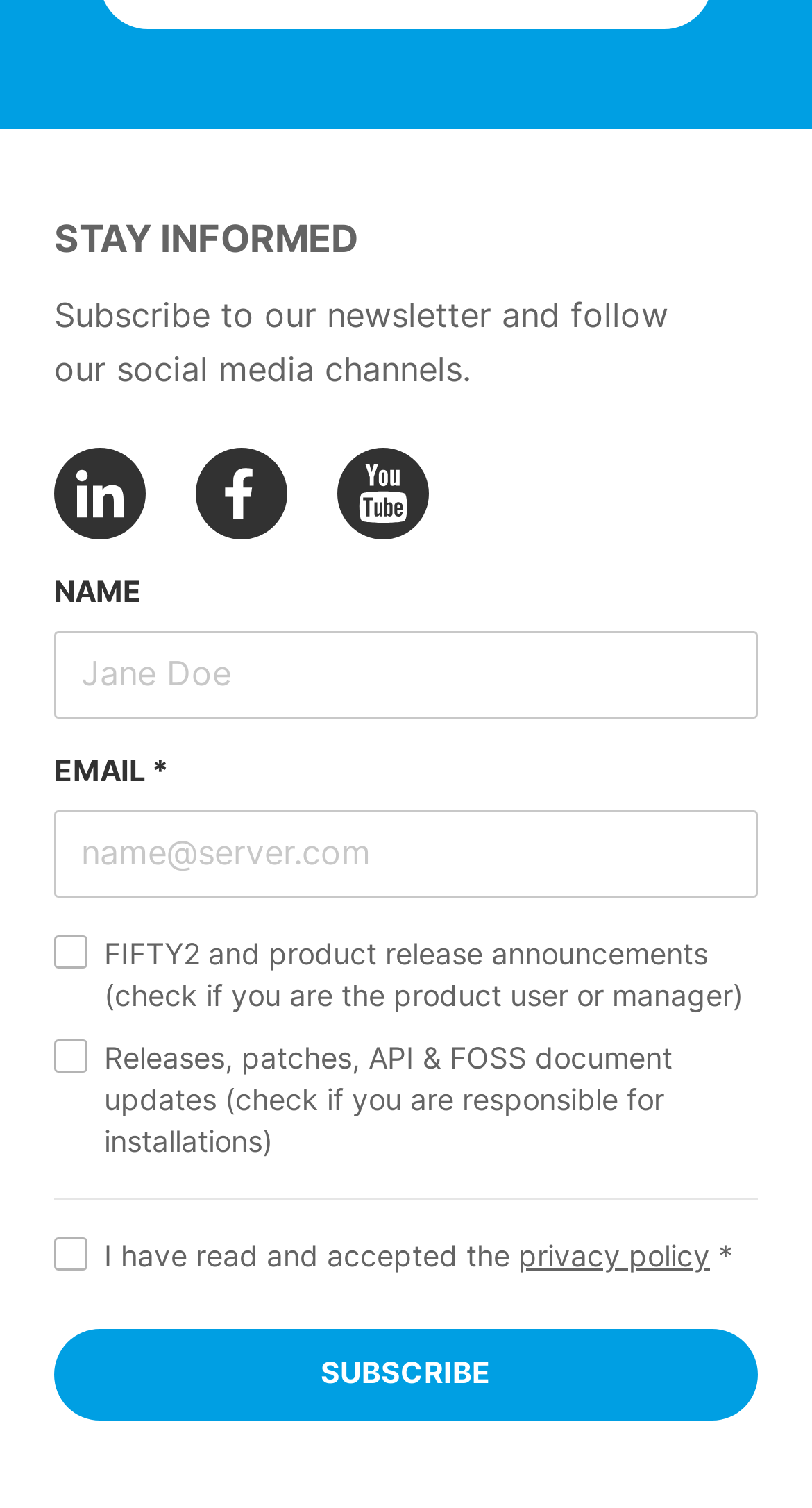Based on what you see in the screenshot, provide a thorough answer to this question: What is the label of the button to complete the subscription?

The label of the button to complete the subscription is 'SUBSCRIBE', as indicated by the button element at the bottom of the webpage. This button is likely to be clicked after filling in the required information to complete the subscription process.